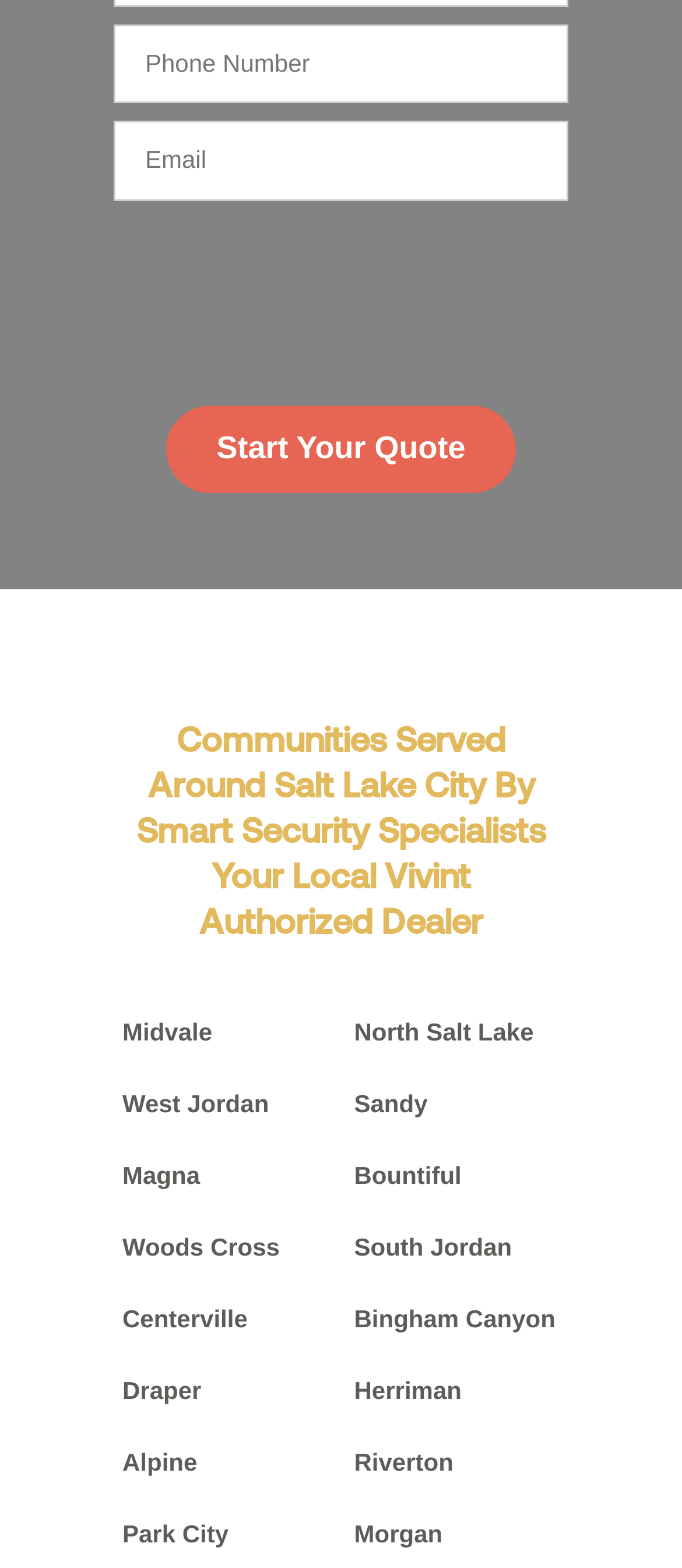Provide the bounding box coordinates of the UI element this sentence describes: "name="Email" placeholder="Email"".

[0.167, 0.077, 0.833, 0.128]